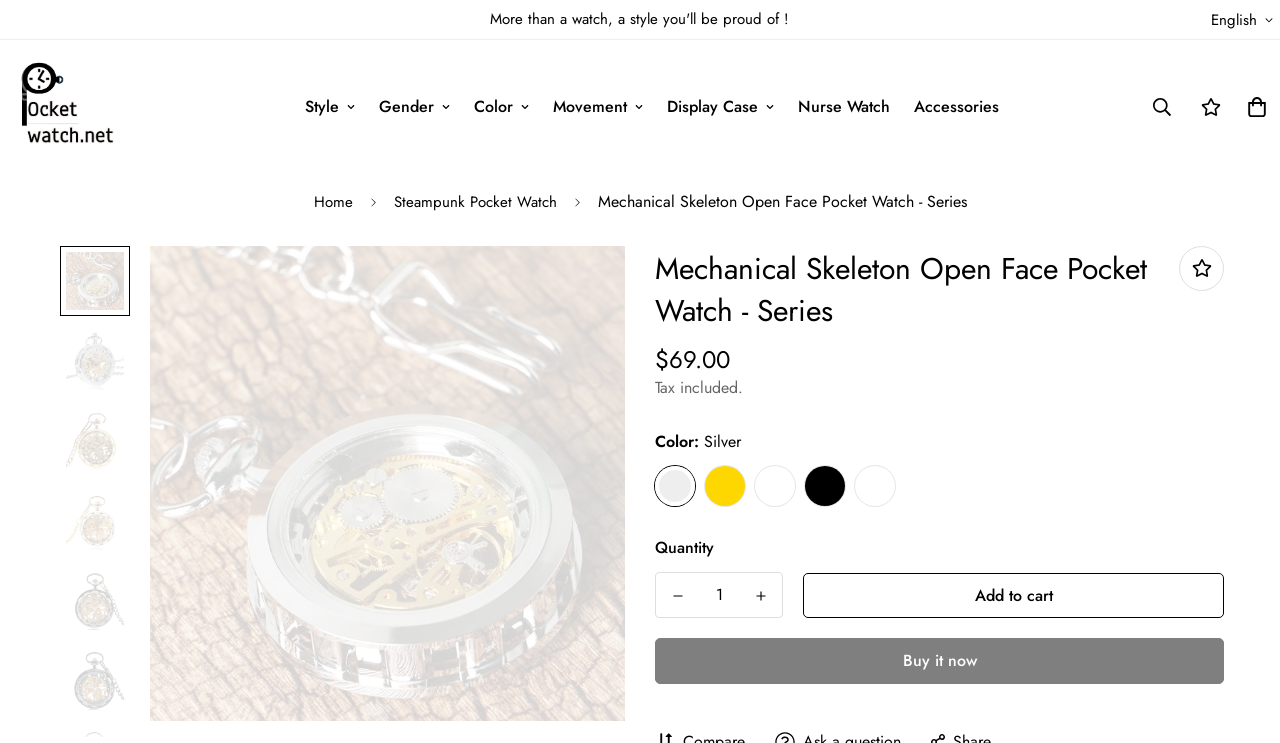What is the default color of the watch?
From the image, respond using a single word or phrase.

Silver